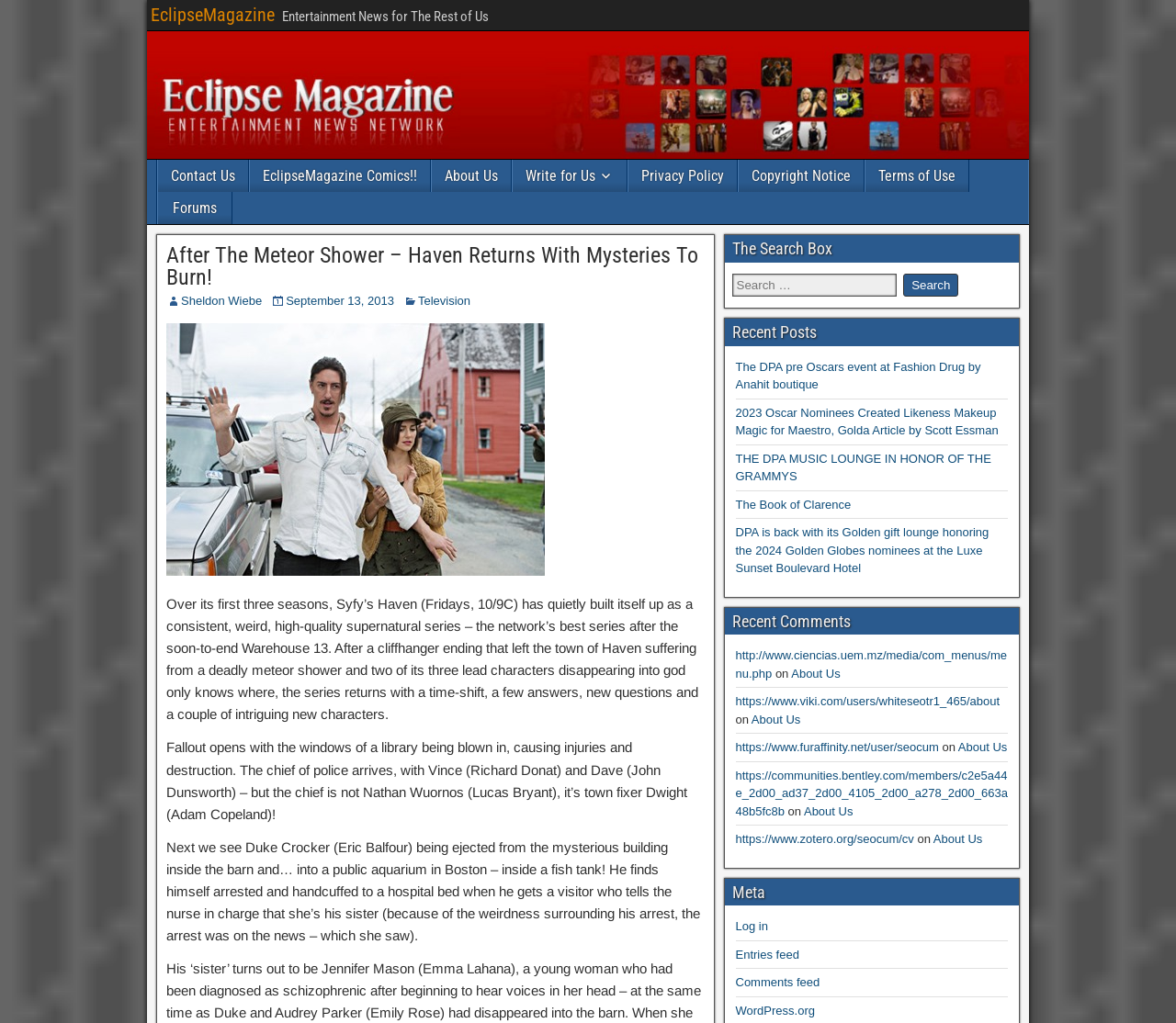Observe the image and answer the following question in detail: What is the name of the character being ejected from the mysterious building?

I determined the answer by reading the text 'Next we see Duke Crocker (Eric Balfour) being ejected from the mysterious building inside the barn and… into a public aquarium in Boston – inside a fish tank!' which clearly mentions the character Duke Crocker.